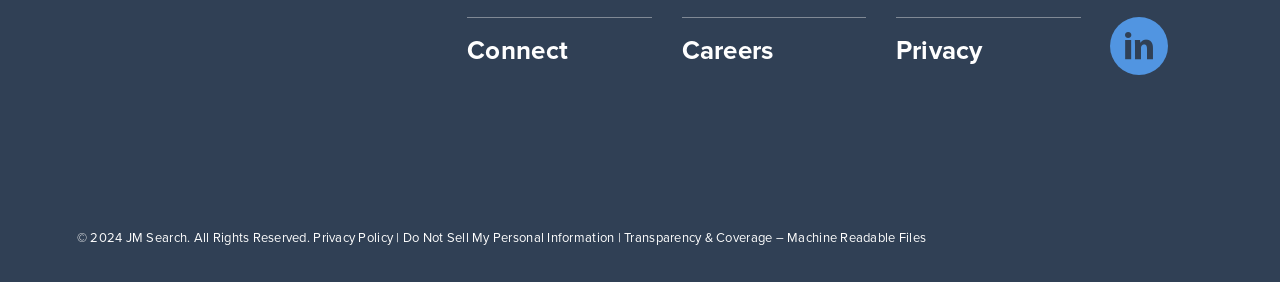Locate the bounding box coordinates of the element I should click to achieve the following instruction: "Check Privacy Policy".

[0.245, 0.807, 0.307, 0.875]